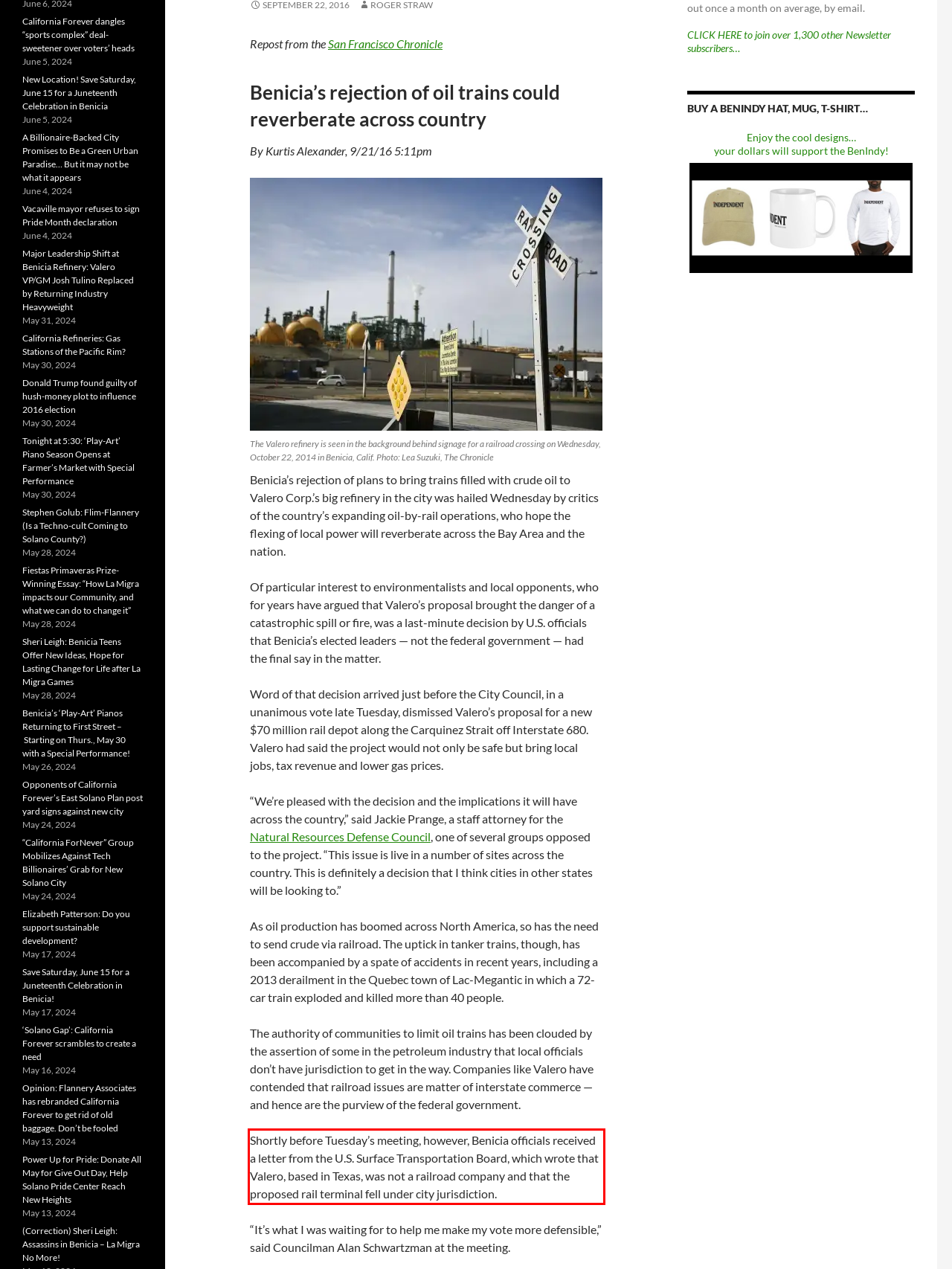Given the screenshot of a webpage, identify the red rectangle bounding box and recognize the text content inside it, generating the extracted text.

Shortly before Tuesday’s meeting, however, Benicia officials received a letter from the U.S. Surface Transportation Board, which wrote that Valero, based in Texas, was not a railroad company and that the proposed rail terminal fell under city jurisdiction.